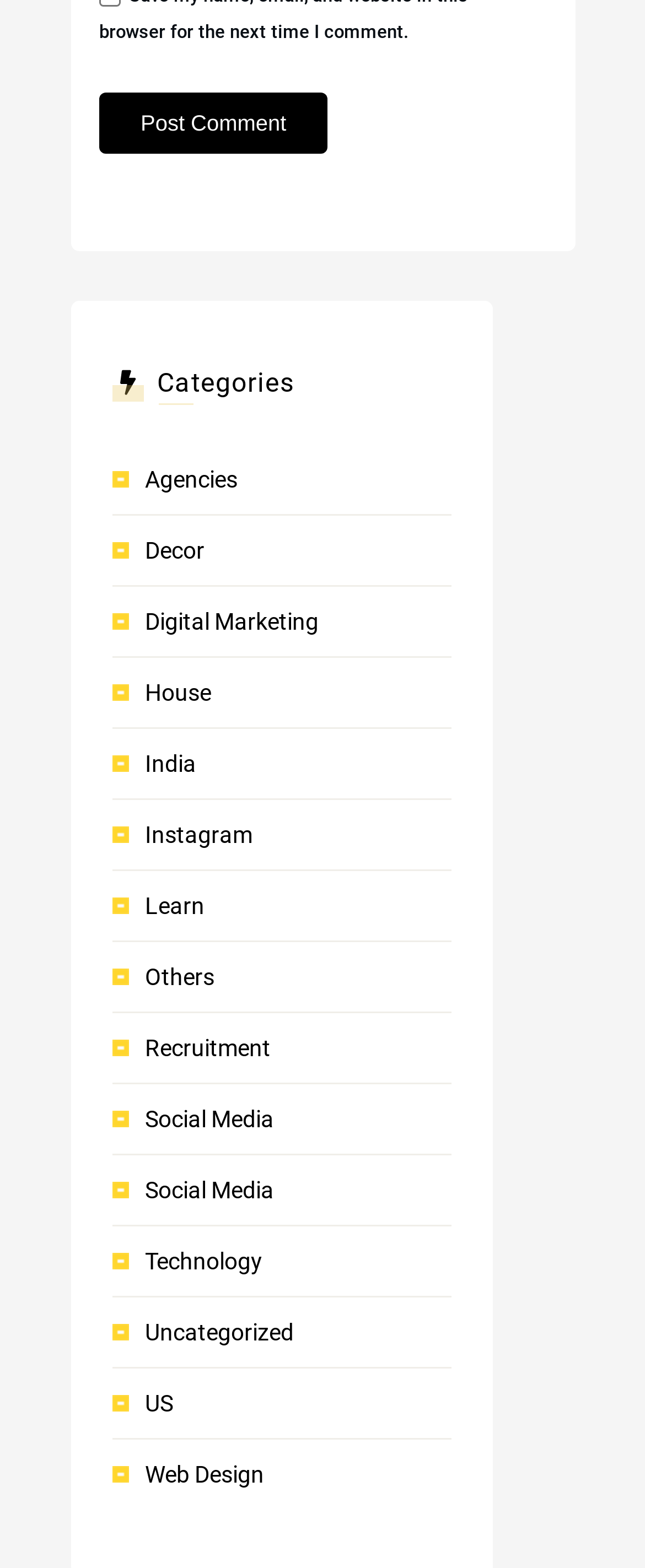Is the 'Post Comment' button located at the top of the page?
Give a single word or phrase answer based on the content of the image.

Yes